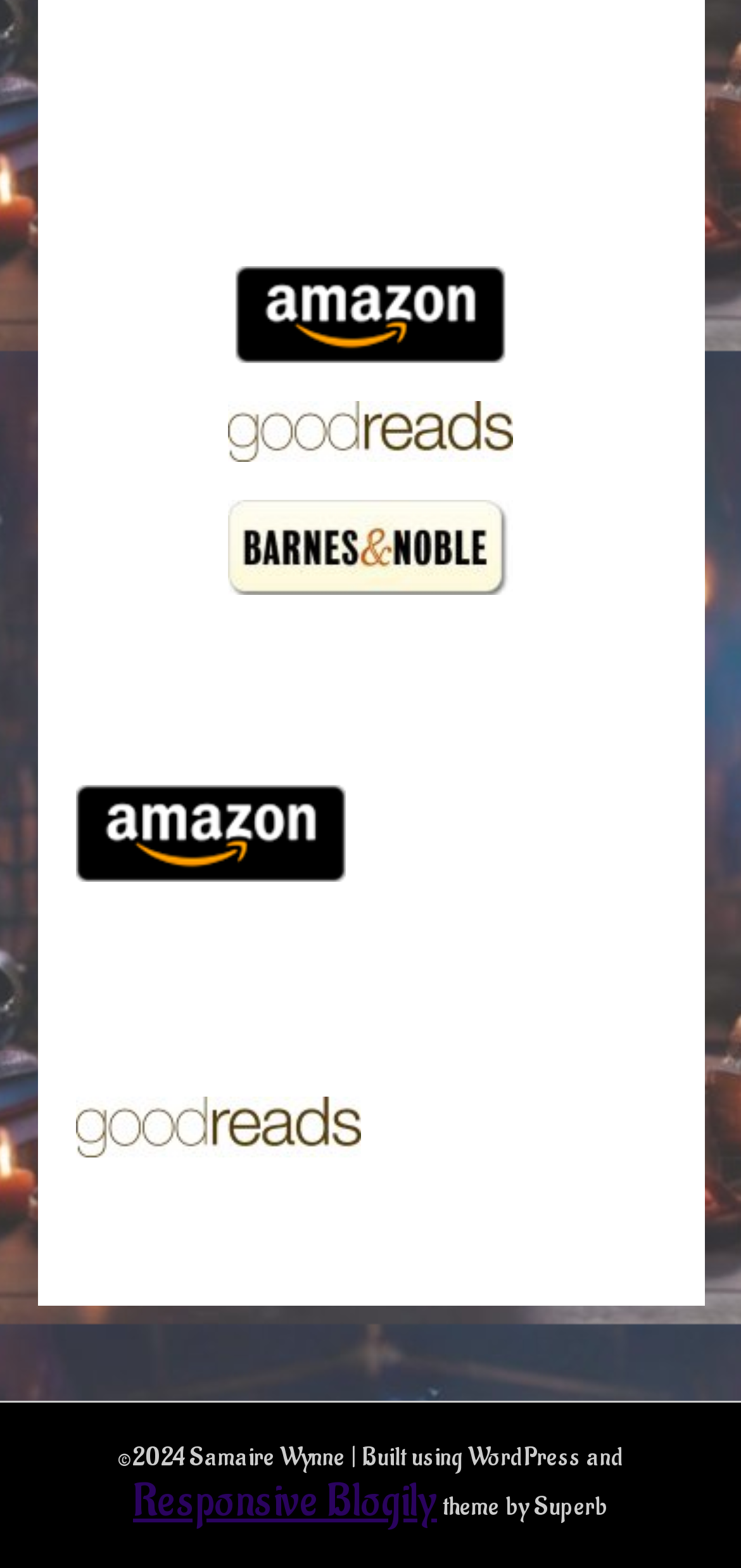Use the details in the image to answer the question thoroughly: 
What is the name of the author?

I found the name of the author by looking at the StaticText element with the text '©2024 Samaire Wynne' at the bottom of the page, which suggests that Samaire Wynne is the author of the website.